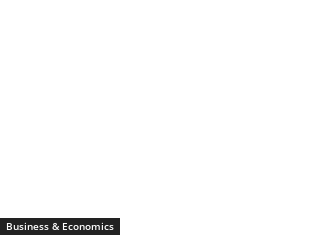Please examine the image and answer the question with a detailed explanation:
What topics are likely to be discussed in this section?

The 'Business & Economics' section is likely to discuss topics related to business strategies, economic trends, or financial analysis, which influence the corporate landscape and are of interest to readers seeking economic insights or business management techniques.